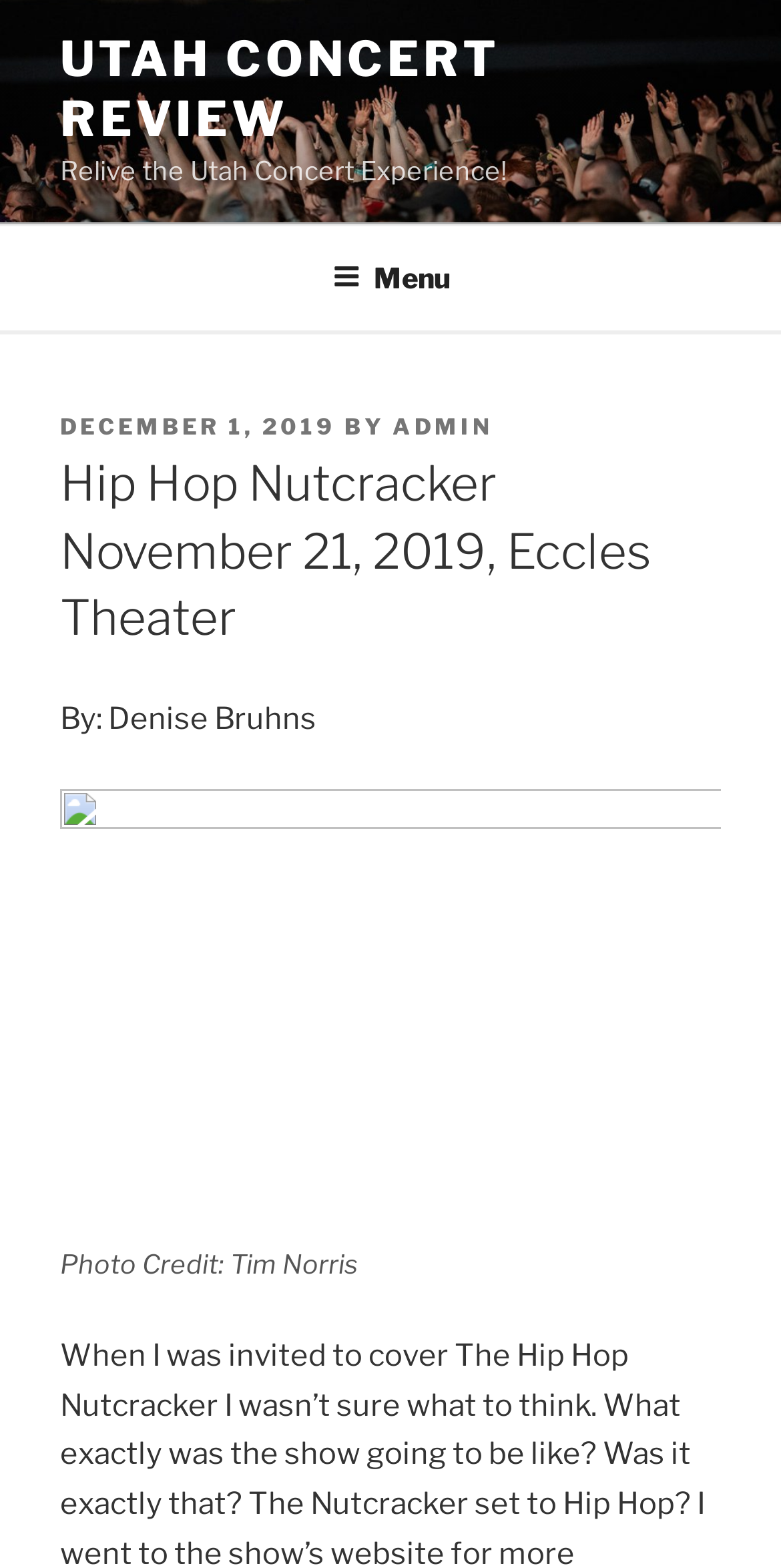Find the coordinates for the bounding box of the element with this description: "Menu".

[0.388, 0.145, 0.612, 0.208]